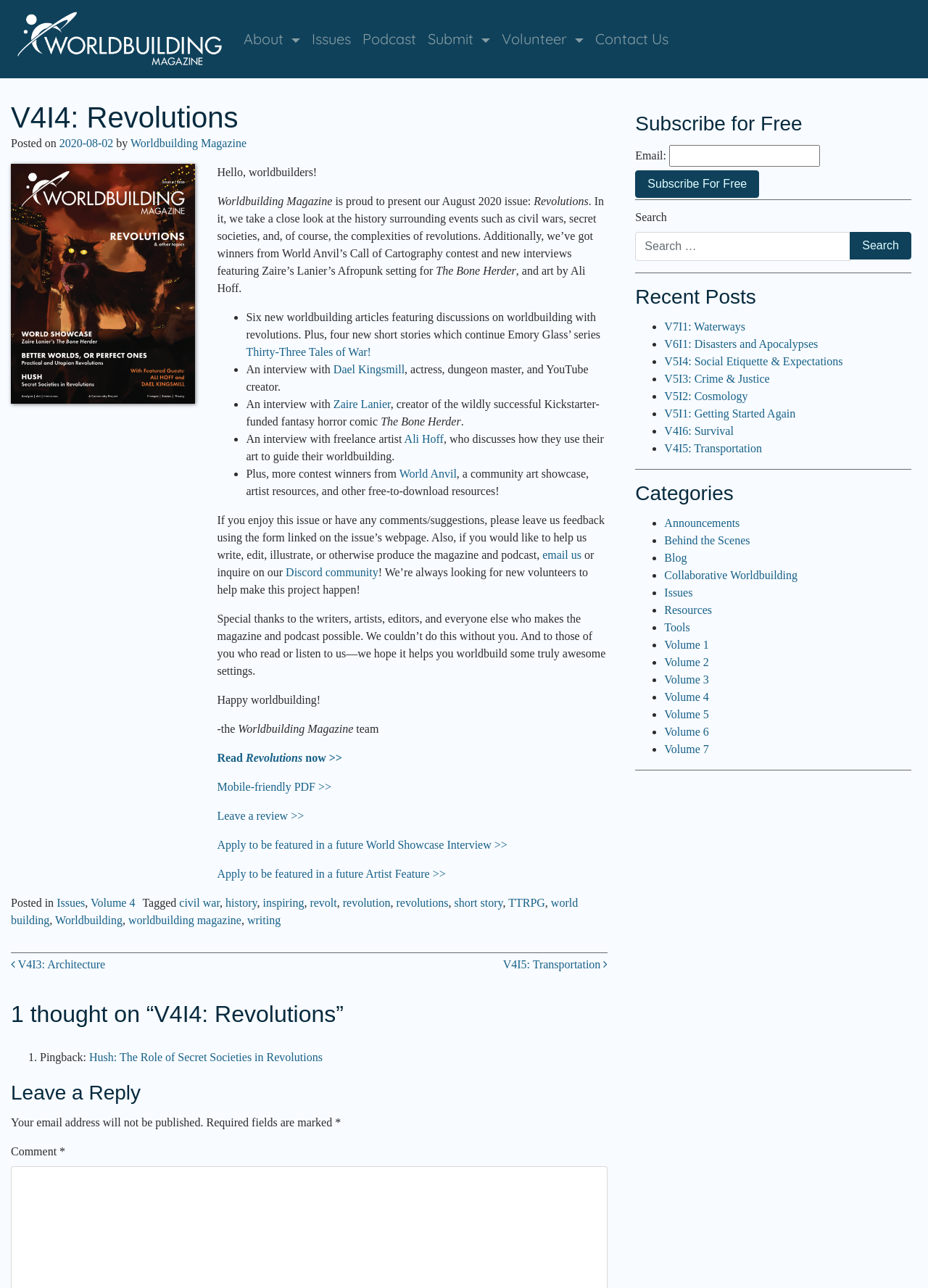Predict the bounding box of the UI element based on the description: "parent_node: Email: value="Subscribe For Free"". The coordinates should be four float numbers between 0 and 1, formatted as [left, top, right, bottom].

[0.685, 0.132, 0.818, 0.154]